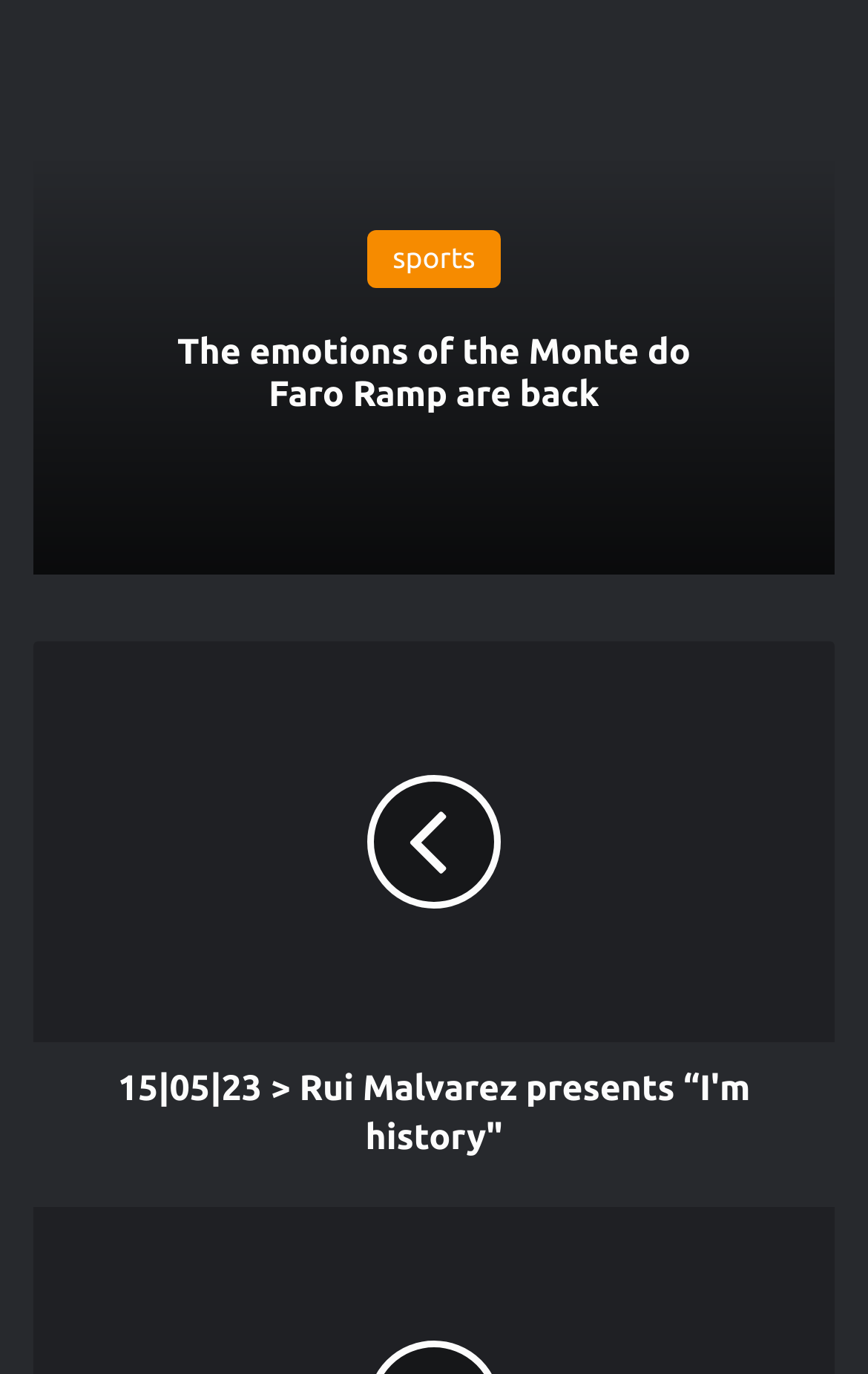Answer in one word or a short phrase: 
What is the topic of the event on 15|05|23?

Rui Malvarez presents “I'm history”